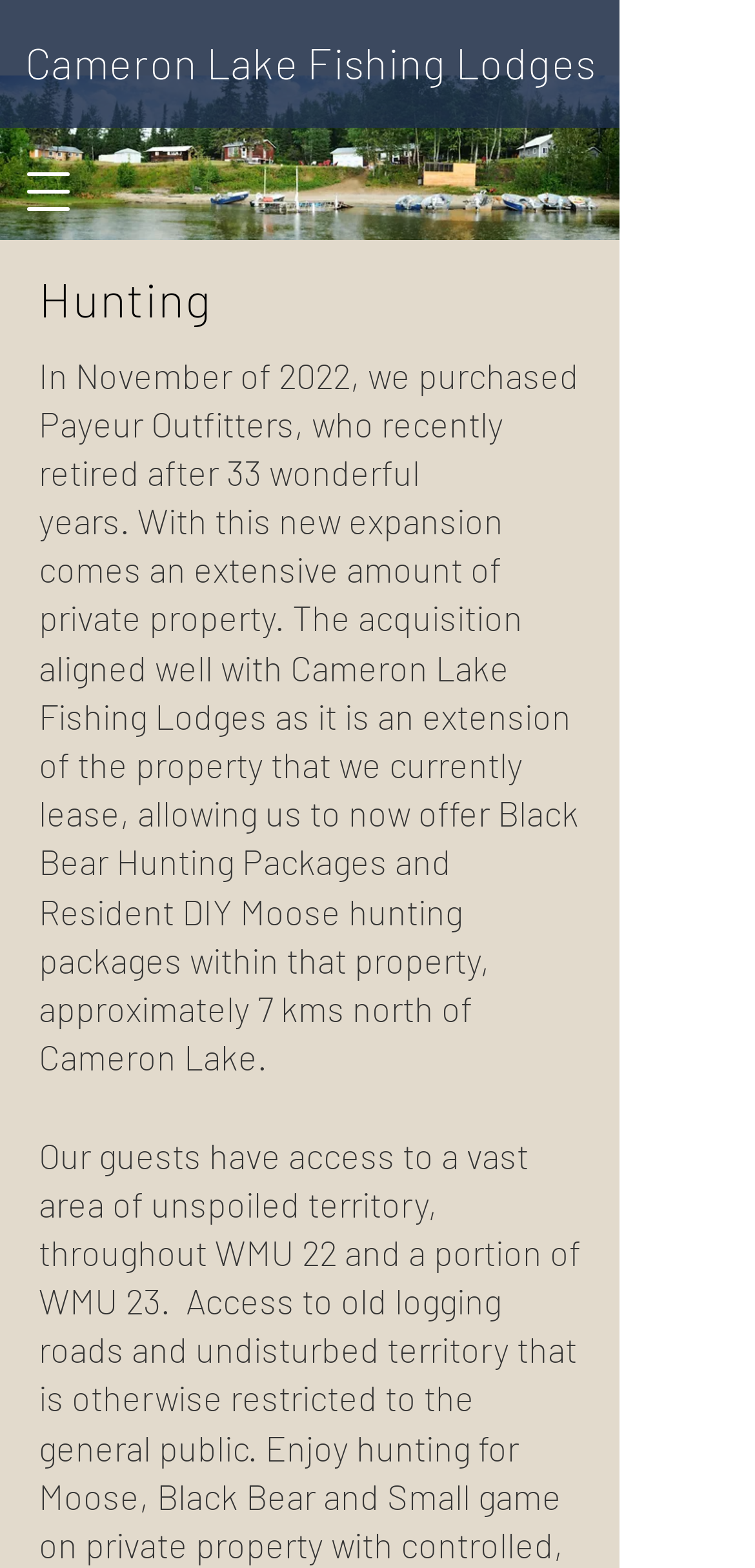Describe every aspect of the webpage in a detailed manner.

The webpage is about hunting and fishing, specifically Cameron Lake Fishing Lodges. At the top of the page, there is a large image that spans almost the entire width, showcasing a scenic view of camps. Below the image, there is a link to "Cameron Lake Fishing Lodges" located near the top-left corner. 

To the top-right corner, there is a button to open a navigation menu. When clicked, it reveals a section with a heading that reads "Hunting". Below the heading, there are three paragraphs of text. The first paragraph announces the purchase of Payeur Outfitters in November 2022 and its significance. The second paragraph explains the benefits of this acquisition, including the offering of new hunting packages. The third paragraph highlights the vast and unspoiled territory that guests have access to, including old logging roads and restricted areas.

Overall, the webpage appears to be providing information about hunting packages and services offered by Cameron Lake Fishing Lodges.